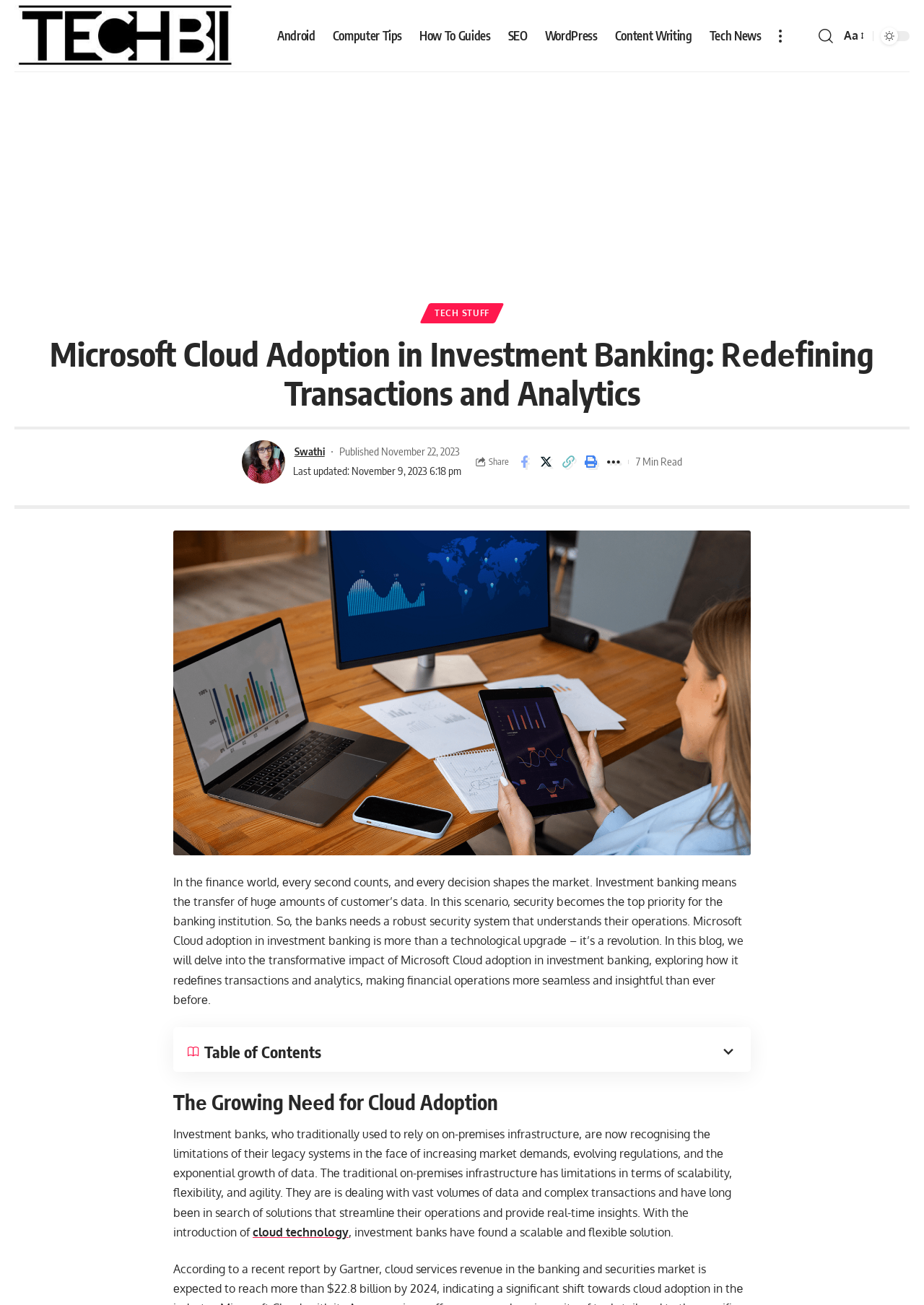Refer to the image and provide a thorough answer to this question:
What is the main topic of this webpage?

Based on the webpage content, it is clear that the main topic is about Microsoft Cloud adoption in investment banking, specifically how it is revolutionizing transactions and analytics.